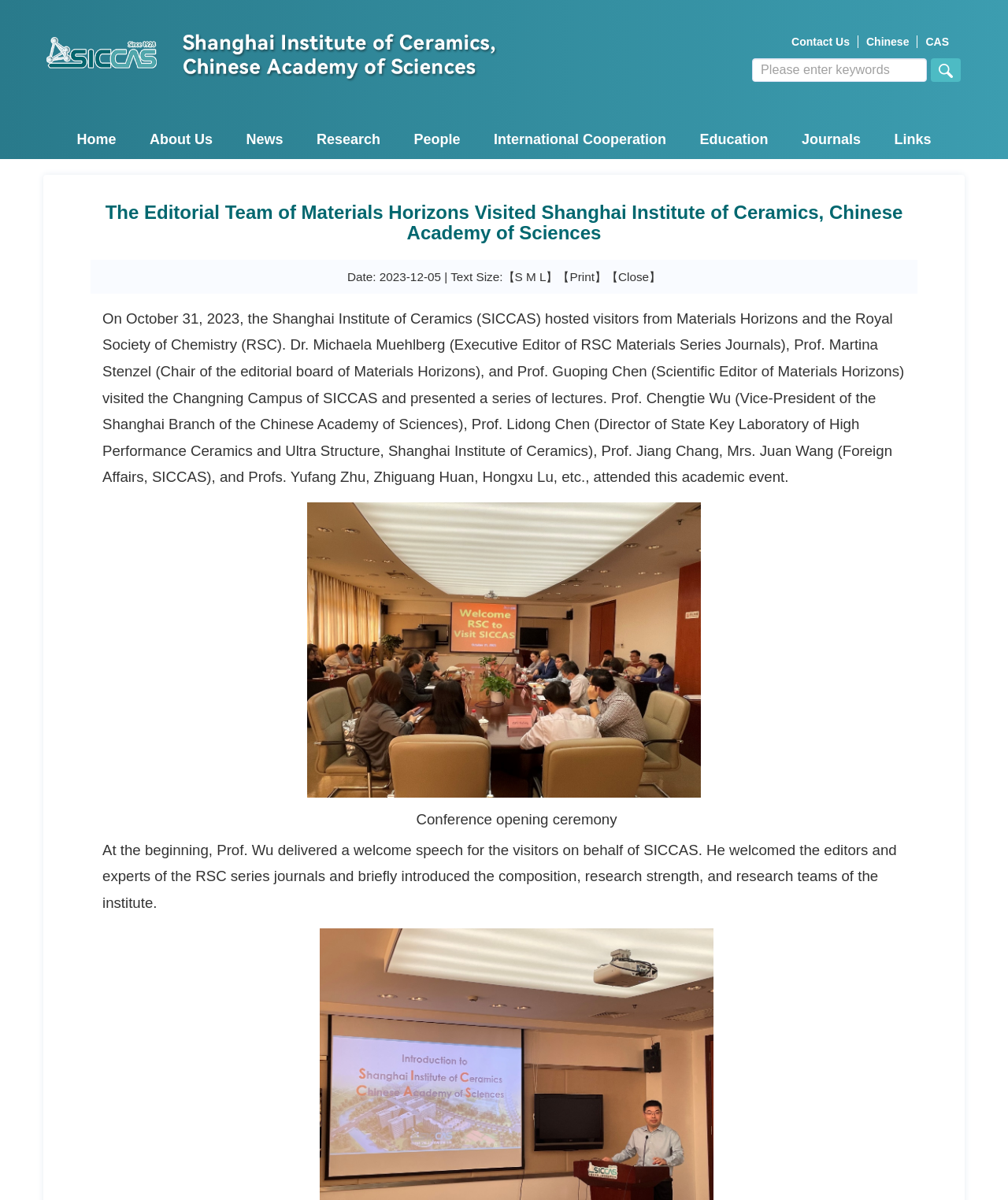Find the bounding box coordinates of the clickable element required to execute the following instruction: "Search for keywords". Provide the coordinates as four float numbers between 0 and 1, i.e., [left, top, right, bottom].

[0.746, 0.048, 0.92, 0.068]